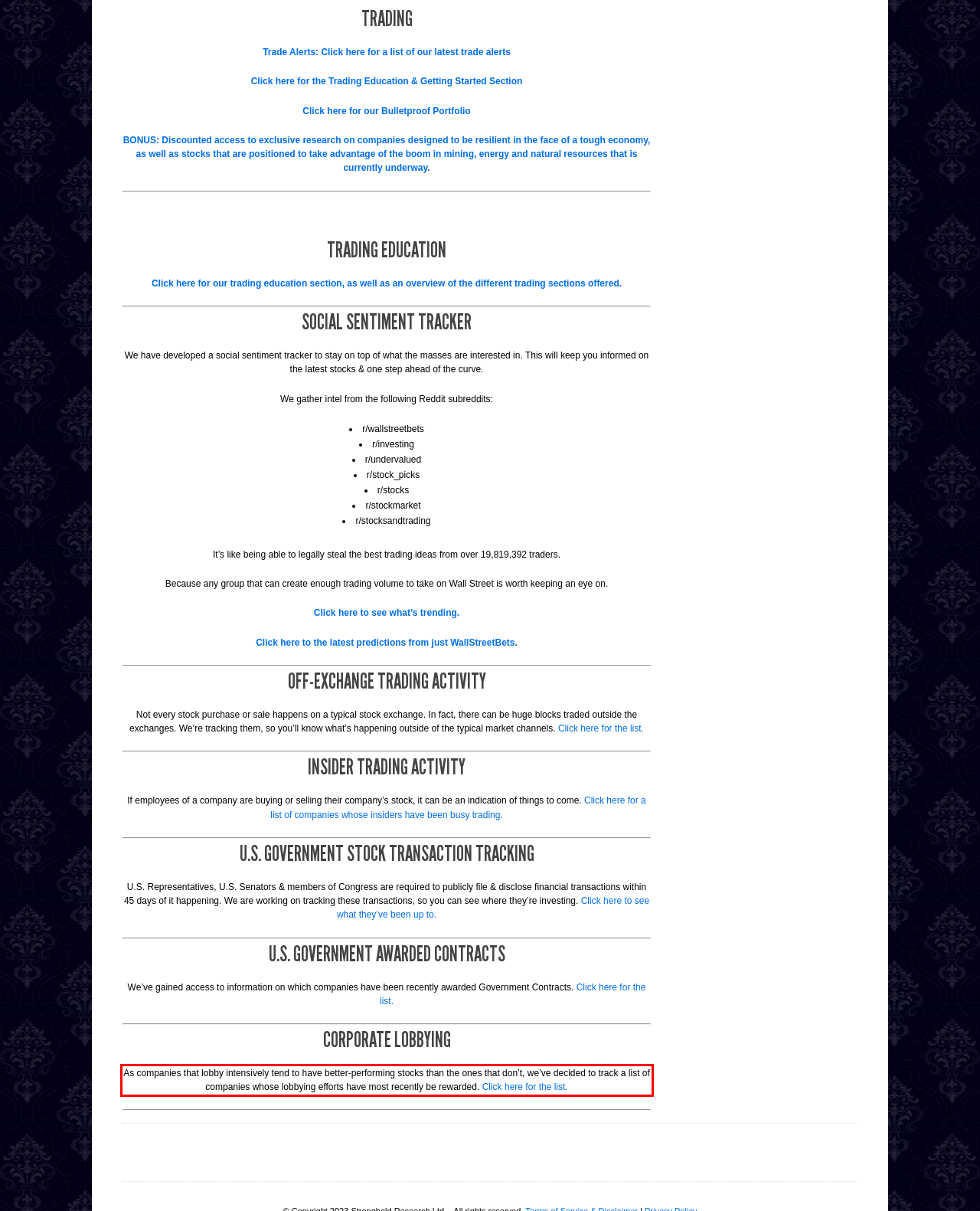With the given screenshot of a webpage, locate the red rectangle bounding box and extract the text content using OCR.

As companies that lobby intensively tend to have better-performing stocks than the ones that don’t, we’ve decided to track a list of companies whose lobbying efforts have most recently be rewarded. Click here for the list.